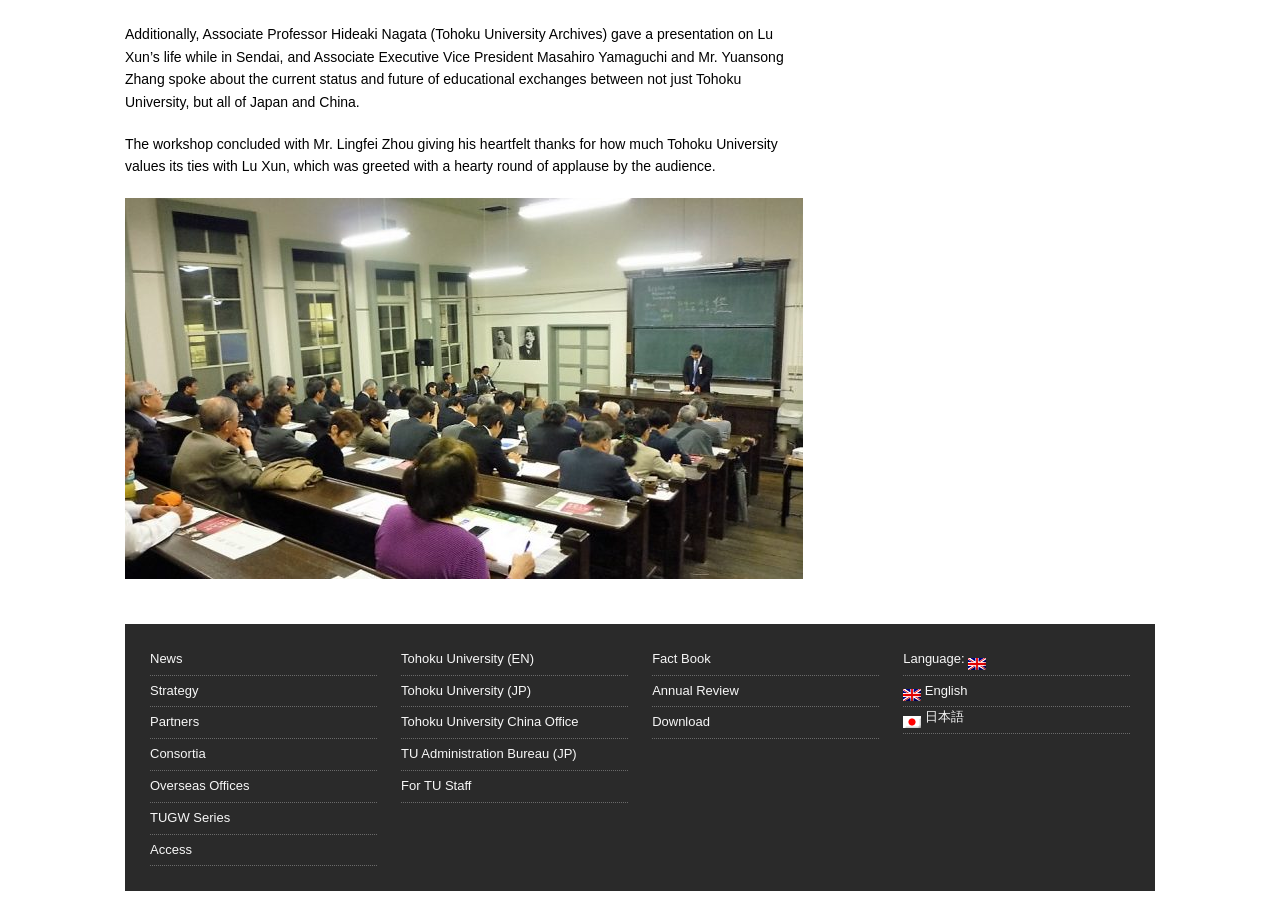What is the language of the webpage?
Relying on the image, give a concise answer in one word or a brief phrase.

English